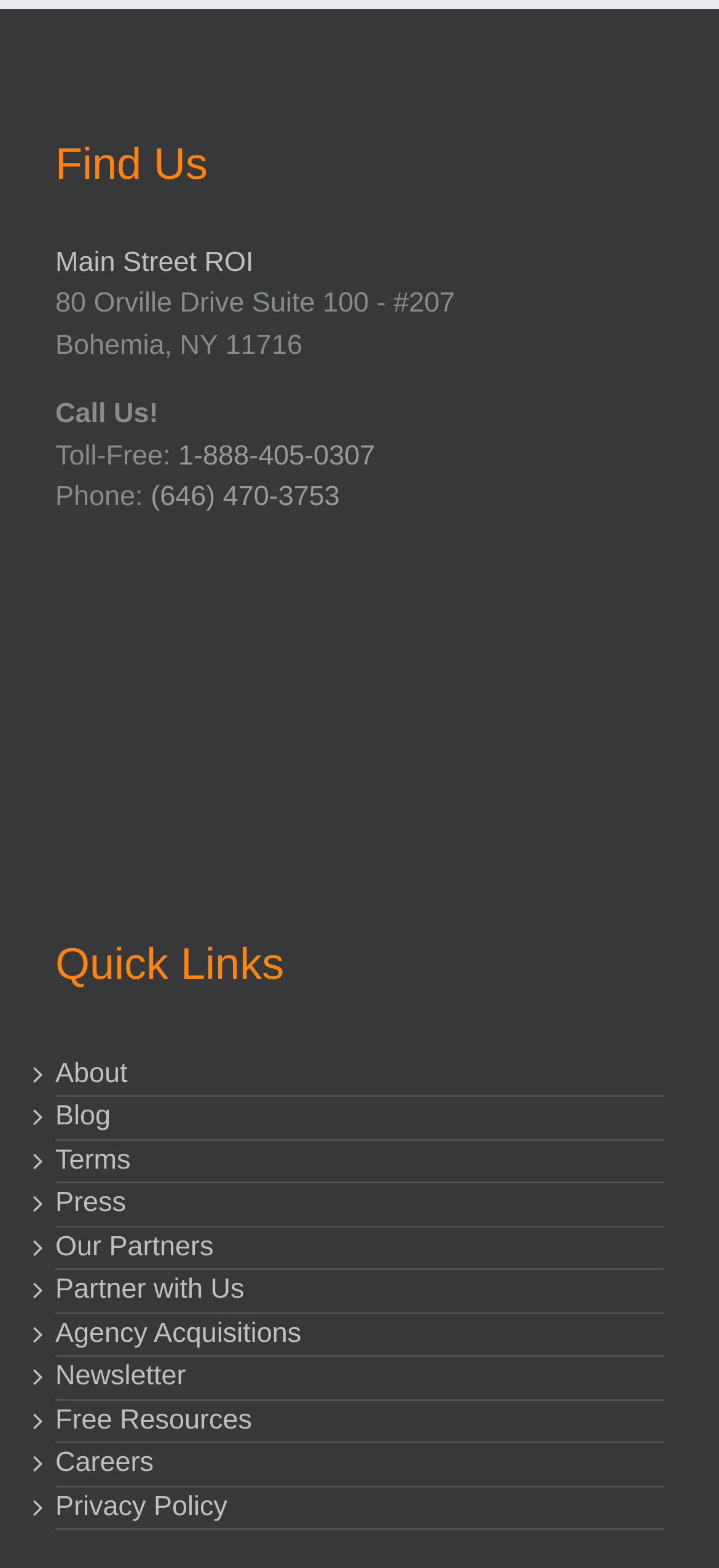What is the company's phone number?
Using the image, elaborate on the answer with as much detail as possible.

I found the company's phone number by looking at the 'Call Us!' section, where it says 'Phone:' followed by the link '(646) 470-3753'.